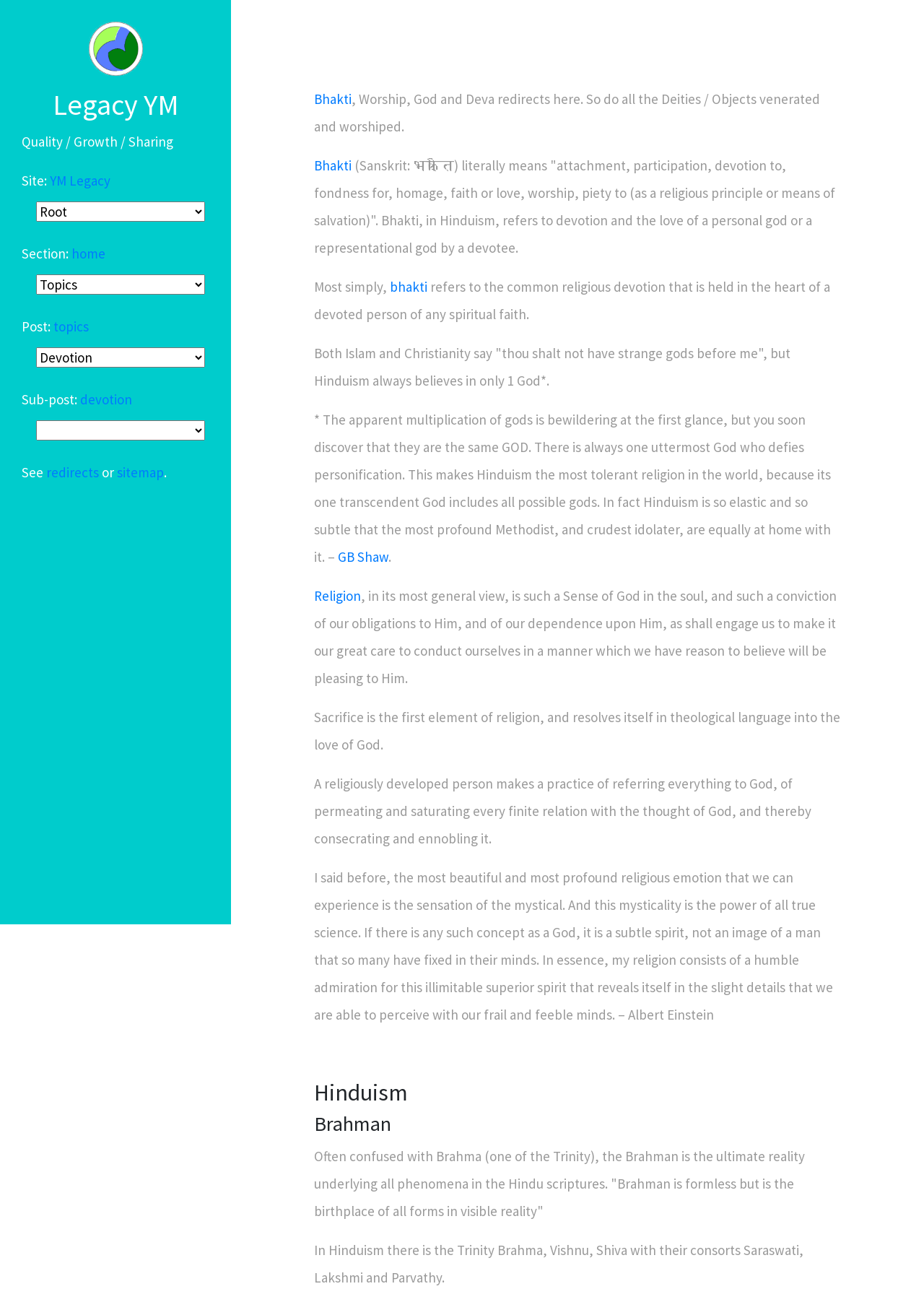Based on the image, provide a detailed response to the question:
What is the name of the website?

The name of the website can be found at the top of the webpage, where it says 'Topics - Legacy YM'. This is likely the title of the webpage and the name of the website.